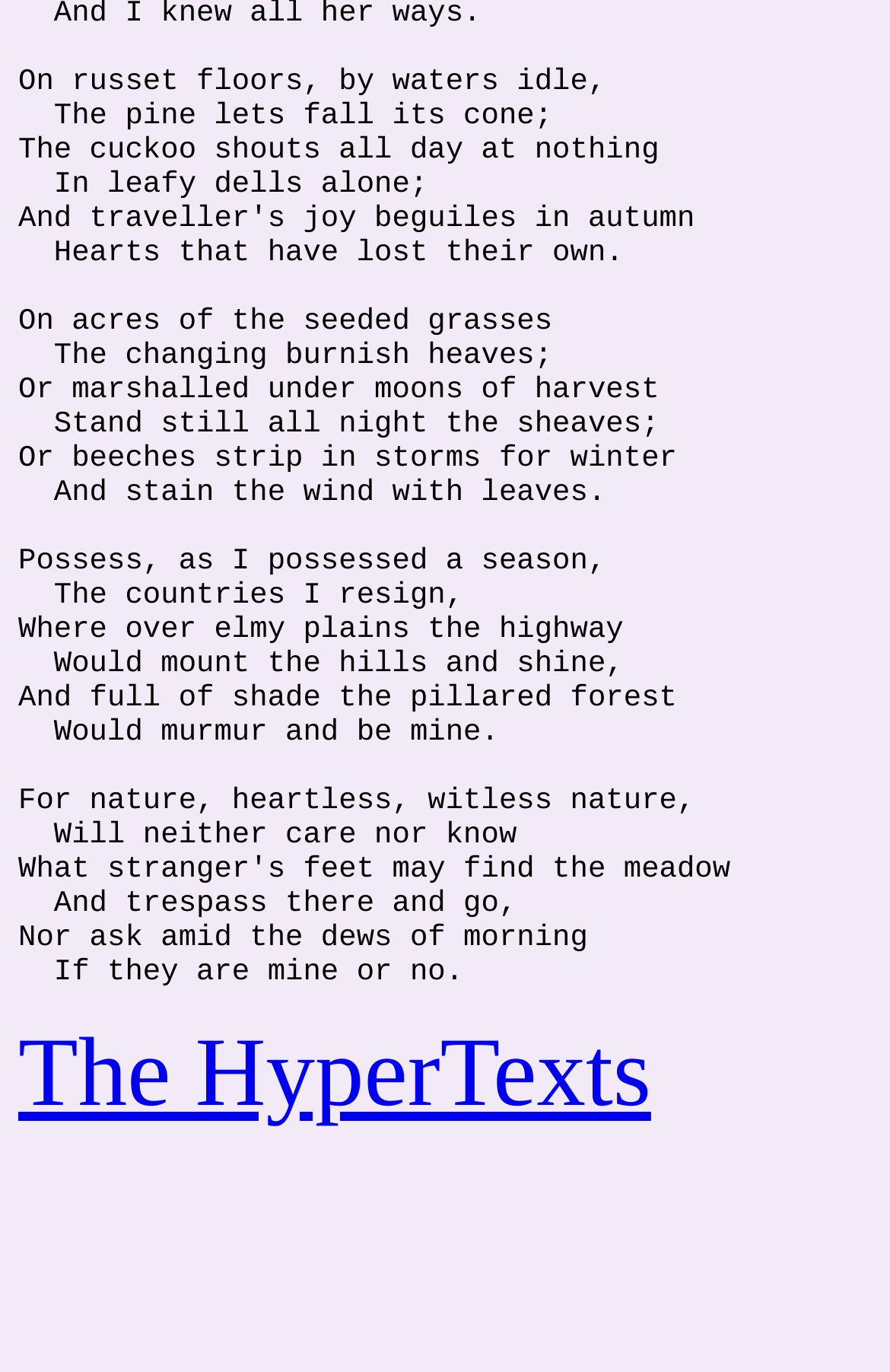Bounding box coordinates are given in the format (top-left x, top-left y, bottom-right x, bottom-right y). All values should be floating point numbers between 0 and 1. Provide the bounding box coordinate for the UI element described as: The HyperTexts

[0.021, 0.744, 0.732, 0.822]